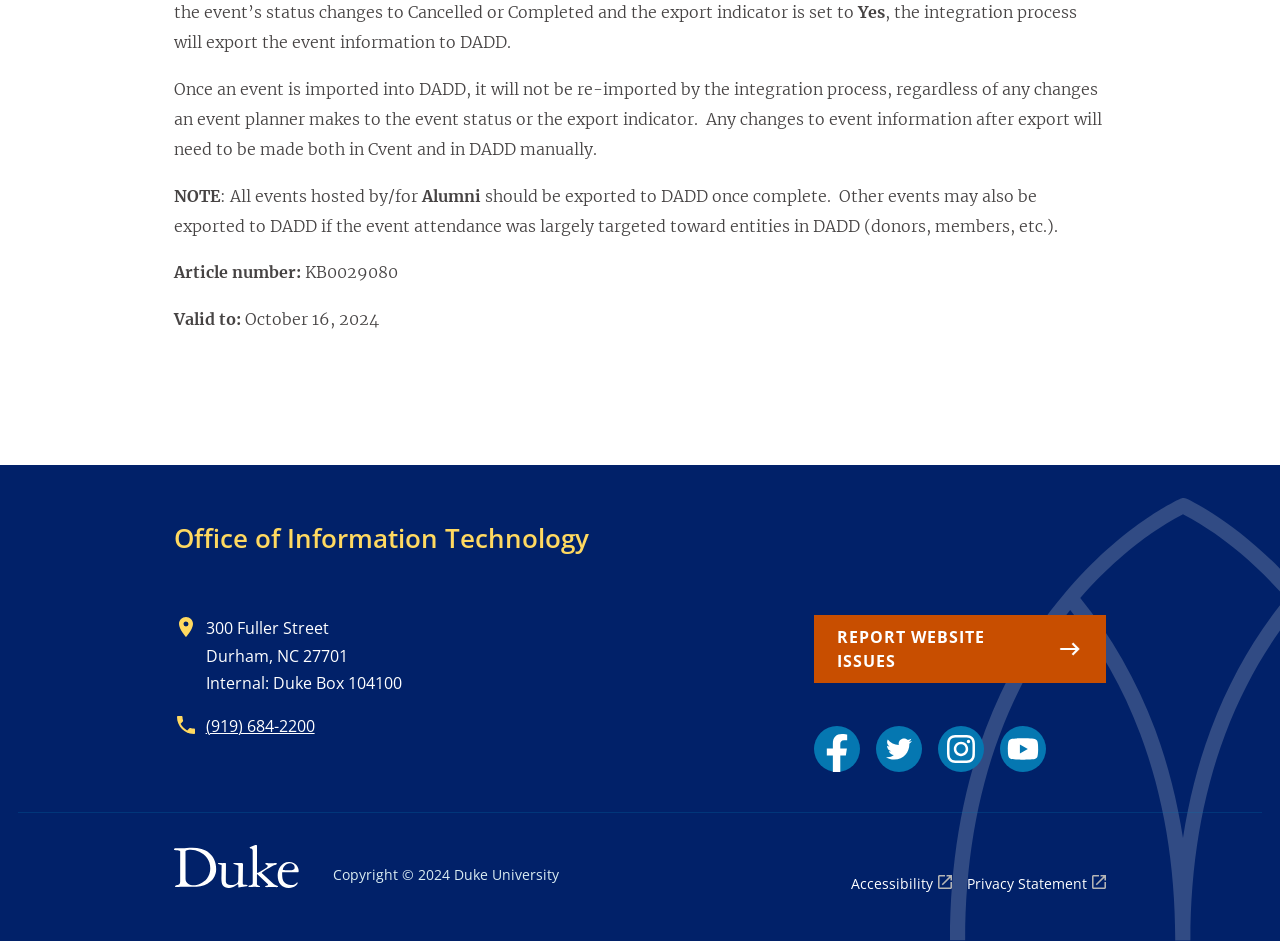What is the article number mentioned on the page?
Using the image as a reference, give an elaborate response to the question.

I found the article number by looking at the StaticText elements with IDs 110 and 111, which contain the label 'Article number:' and the article number itself, respectively.